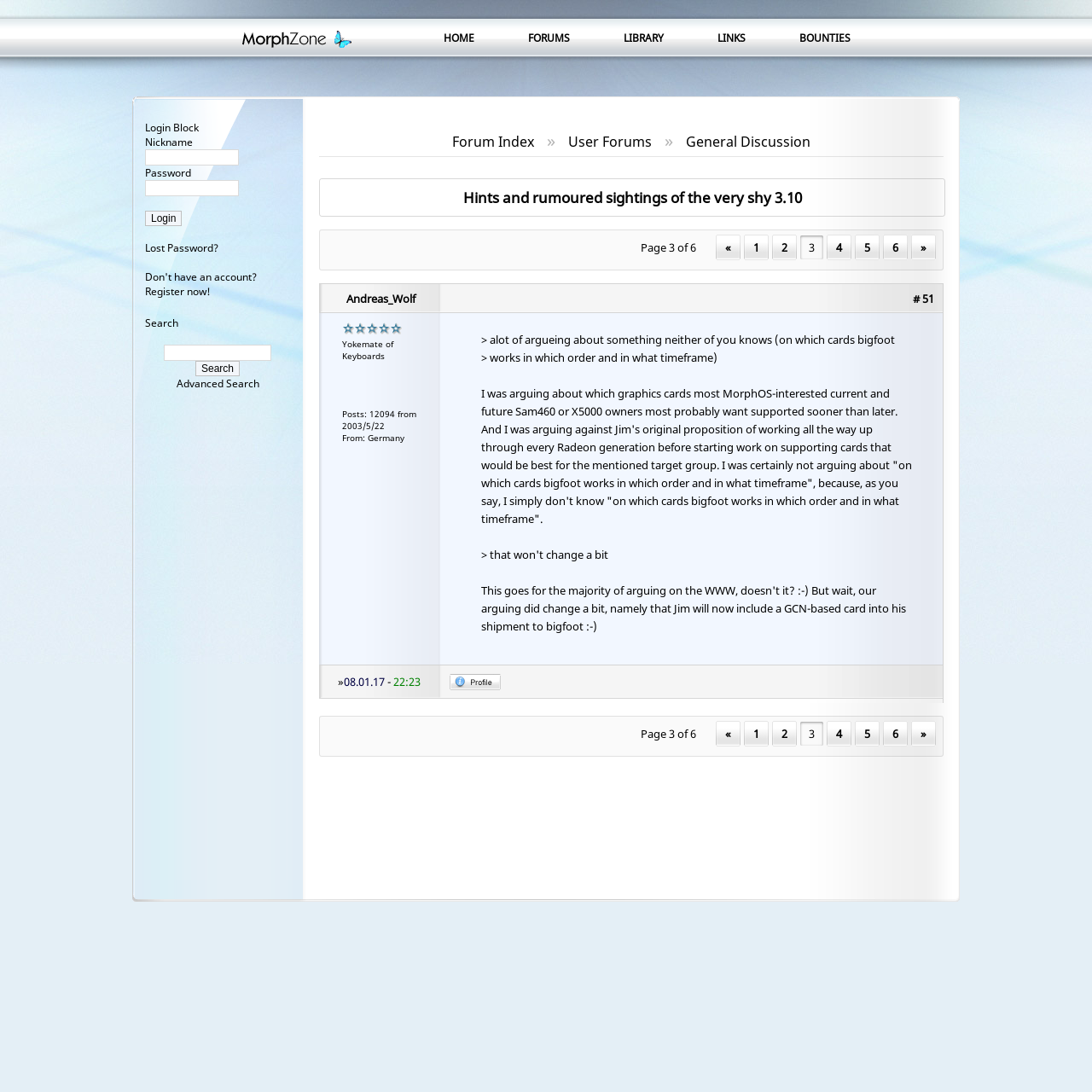Respond to the question below with a single word or phrase: What is the text of the first post in the forum?

alot of argueing about something neither of you knows